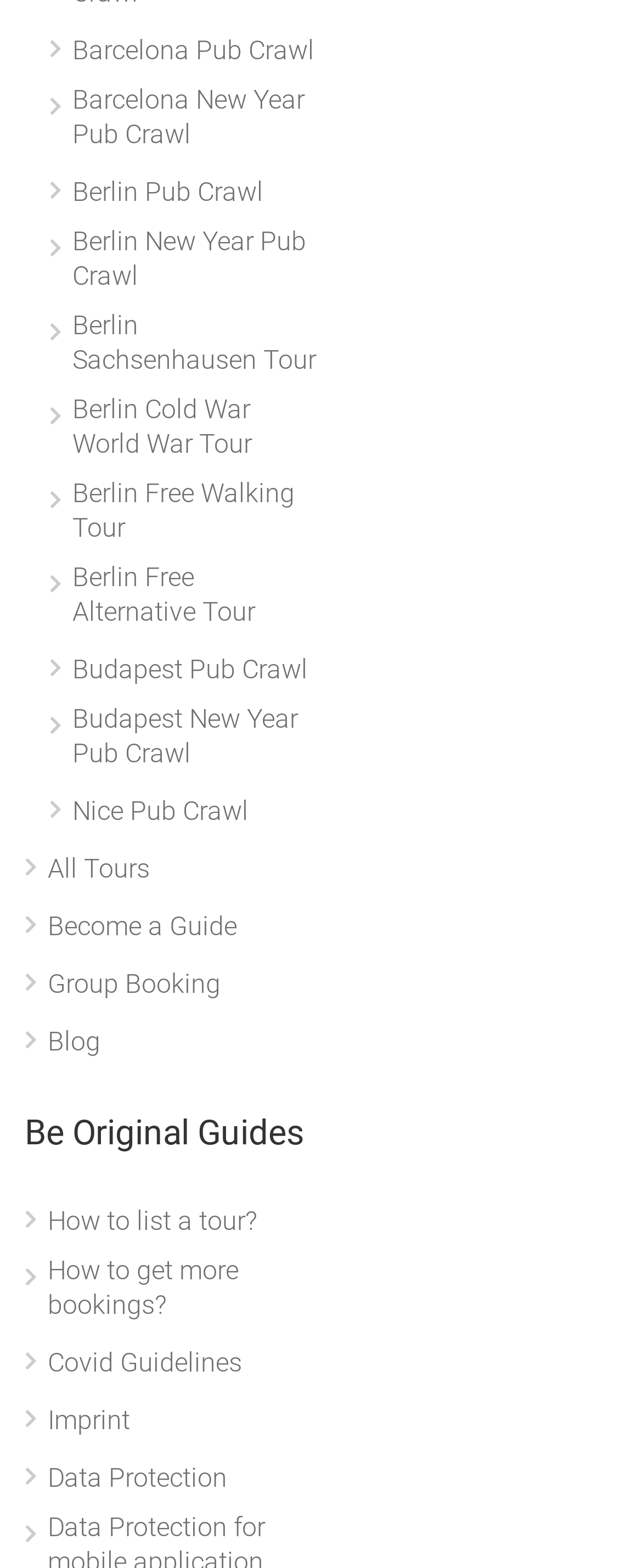Find the bounding box coordinates for the element that must be clicked to complete the instruction: "Check the Covid Guidelines". The coordinates should be four float numbers between 0 and 1, indicated as [left, top, right, bottom].

[0.038, 0.857, 0.377, 0.889]